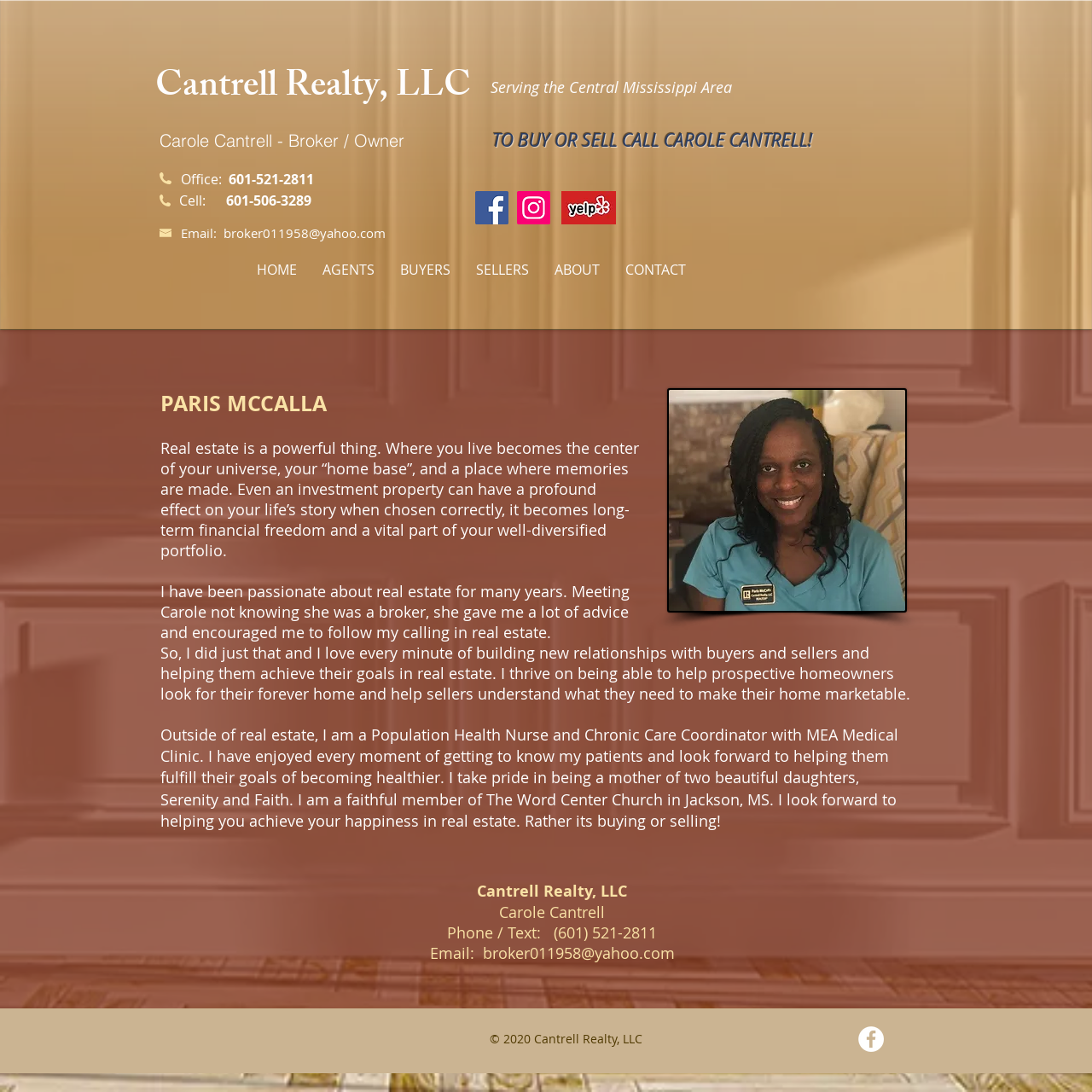Please locate the bounding box coordinates of the element's region that needs to be clicked to follow the instruction: "Click the 'Facebook' link". The bounding box coordinates should be provided as four float numbers between 0 and 1, i.e., [left, top, right, bottom].

[0.435, 0.175, 0.466, 0.205]